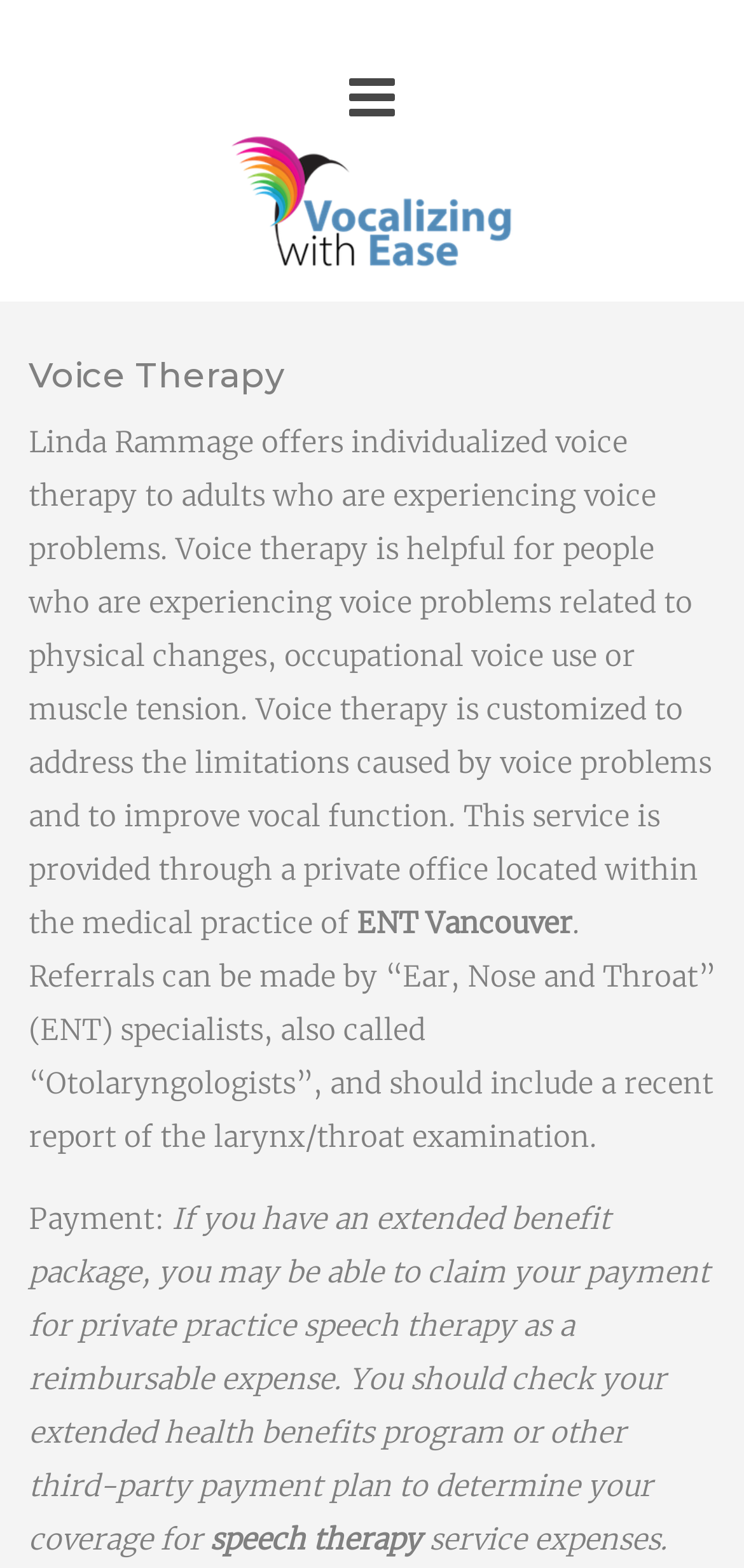Explain the webpage in detail, including its primary components.

The webpage is about voice therapy services offered by Linda Rammage. At the top, there is a navigation menu with two links: a hamburger icon and "Vocalizing with Ease", which is also accompanied by an image. Below the navigation menu, there is a heading that reads "Voice Therapy". 

The main content of the page is a paragraph of text that explains the voice therapy services provided, including the benefits and customization of the therapy to address voice problems. This paragraph is positioned below the heading and spans most of the width of the page.

To the right of the main content, there is a smaller section with the text "ENT Vancouver". Below this section, there is another paragraph of text that explains the referral process, including the requirement for a recent report of the larynx/throat examination from an "Ear, Nose and Throat" (ENT) specialist.

Further down the page, there is a section with the heading "Payment:", which is followed by a paragraph of text that explains the payment options and the possibility of claiming reimbursement from extended health benefits programs or third-party payment plans. The final sentence of this paragraph is separated from the rest of the text and positioned at the bottom right of the page.